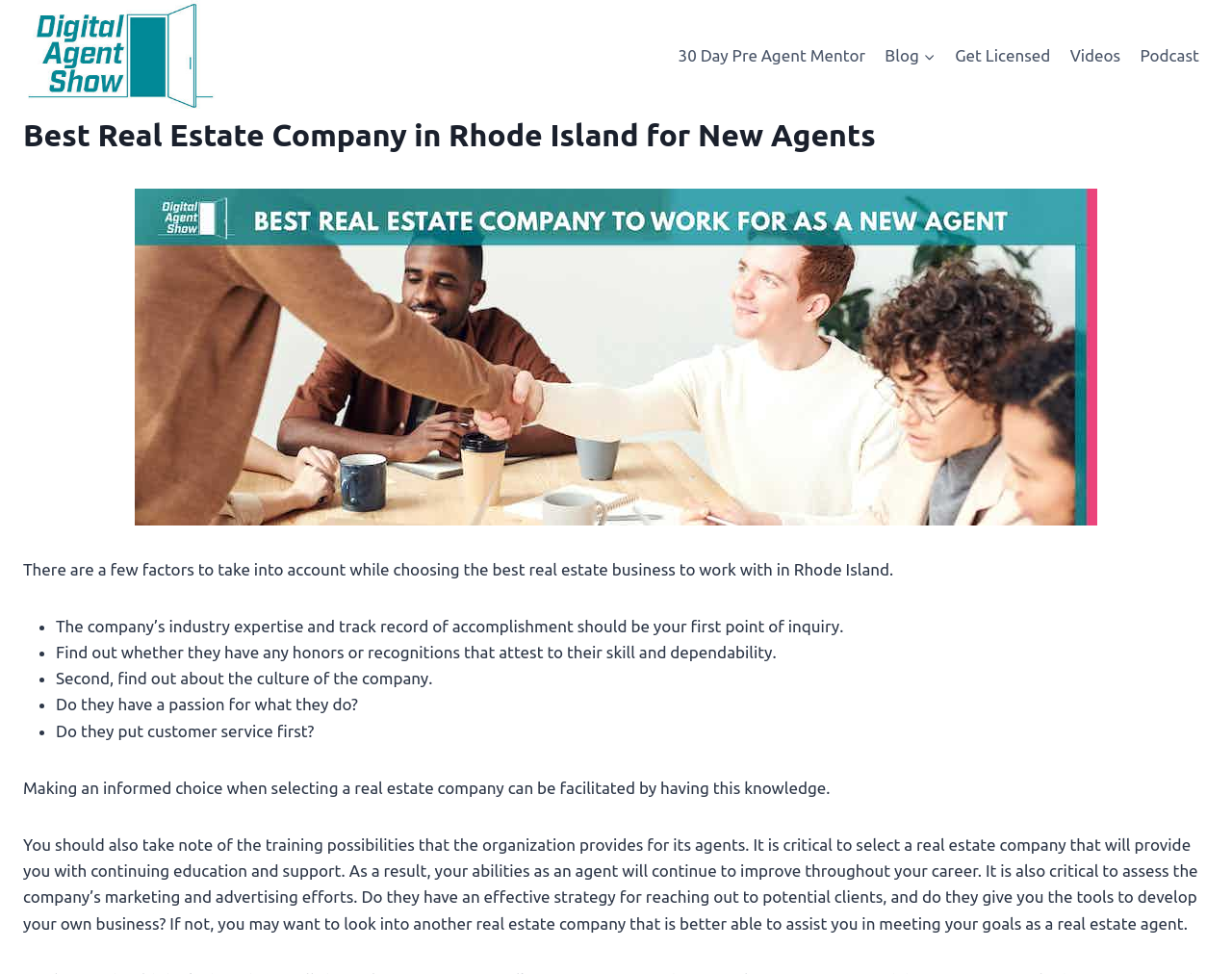Determine the bounding box coordinates for the UI element described. Format the coordinates as (top-left x, top-left y, bottom-right x, bottom-right y) and ensure all values are between 0 and 1. Element description: Podcast

[0.918, 0.034, 0.981, 0.081]